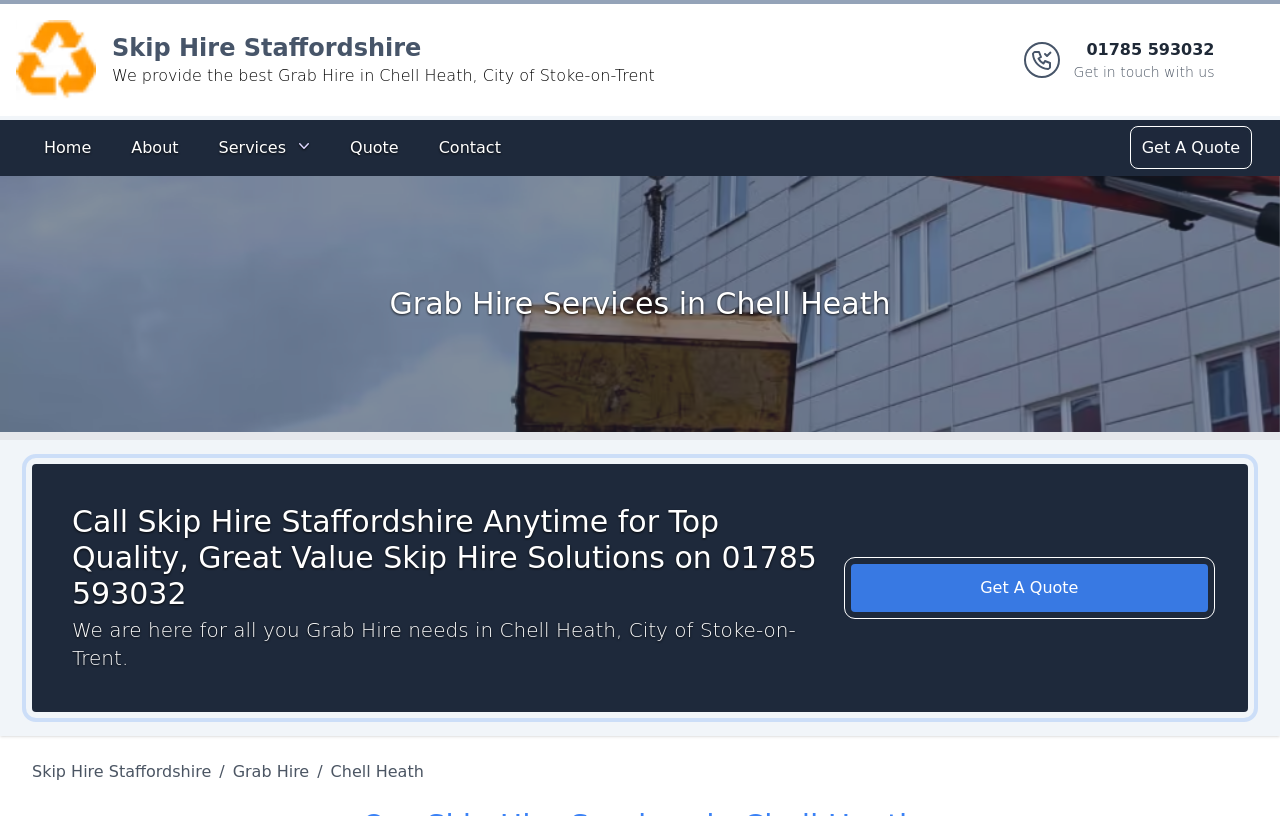What is the phone number to get in touch with Skip Hire Staffordshire?
Based on the screenshot, provide a one-word or short-phrase response.

01785 593032